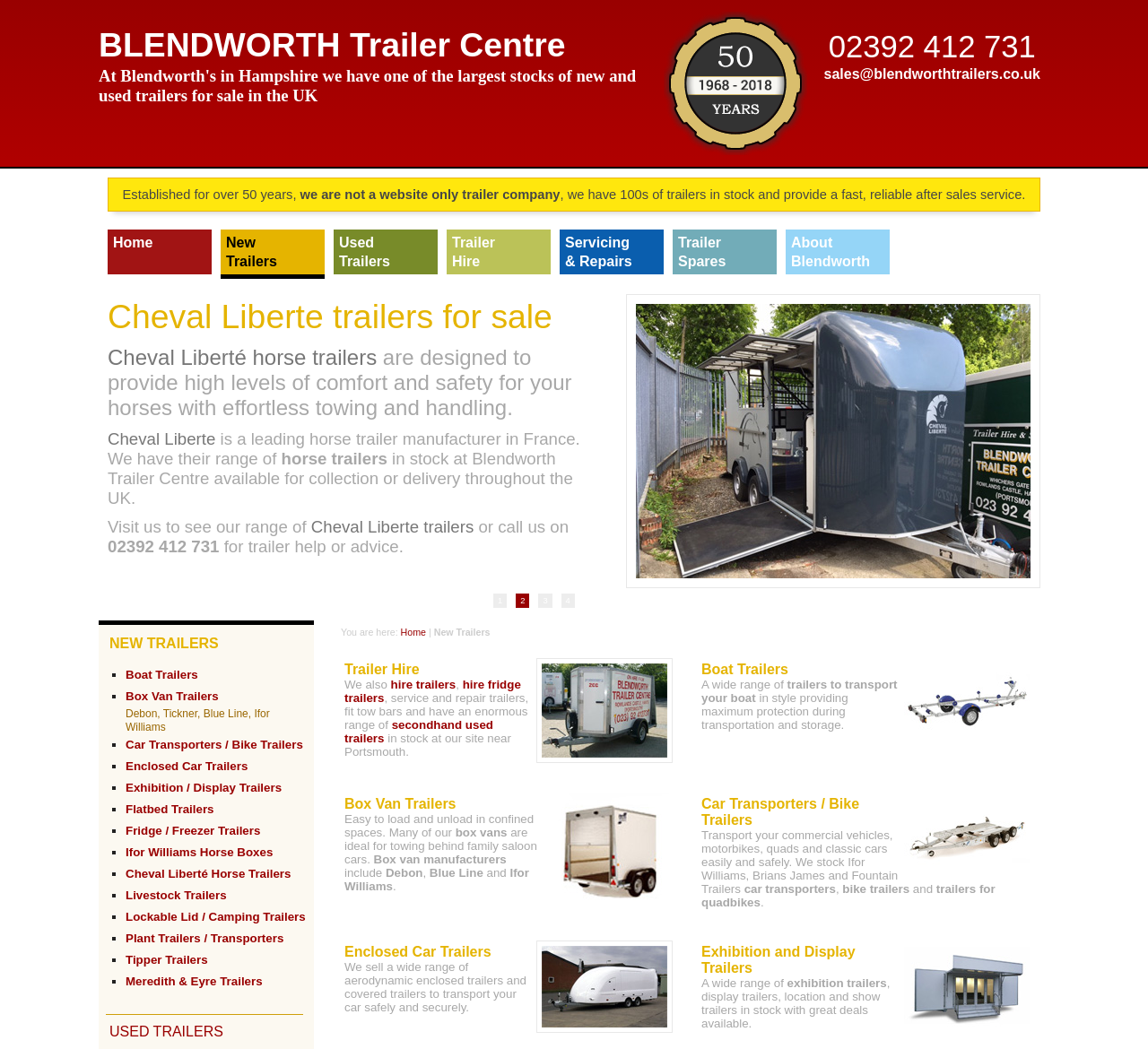What is the benefit of using a box van trailer? Based on the screenshot, please respond with a single word or phrase.

Easy to load and unload